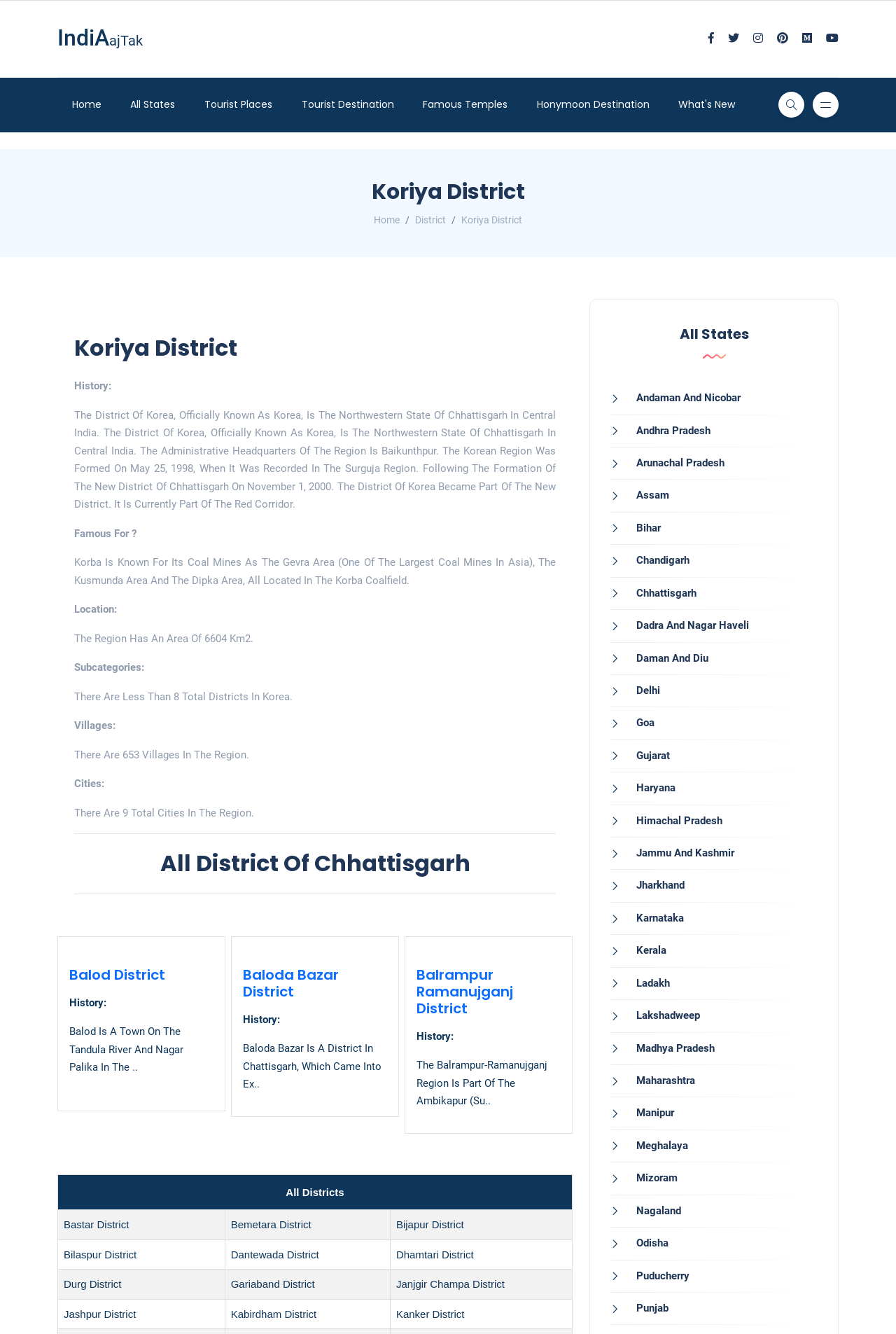Please determine the bounding box coordinates of the element to click in order to execute the following instruction: "Go to Balod District". The coordinates should be four float numbers between 0 and 1, specified as [left, top, right, bottom].

[0.061, 0.7, 0.255, 0.852]